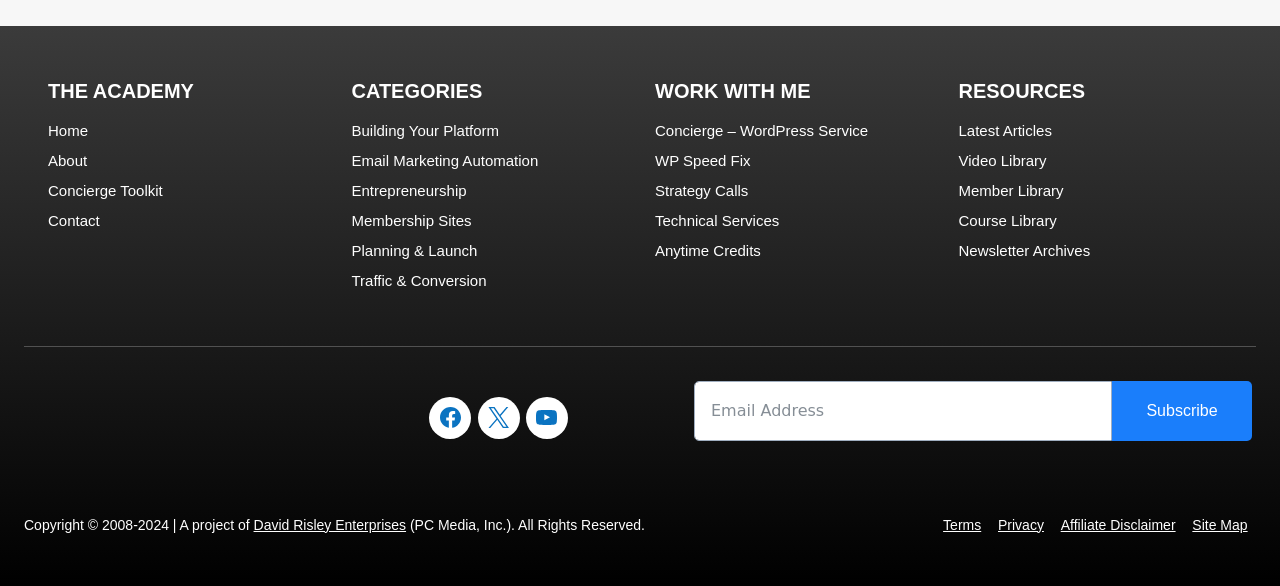Pinpoint the bounding box coordinates of the element that must be clicked to accomplish the following instruction: "Follow on Facebook". The coordinates should be in the format of four float numbers between 0 and 1, i.e., [left, top, right, bottom].

[0.335, 0.677, 0.368, 0.748]